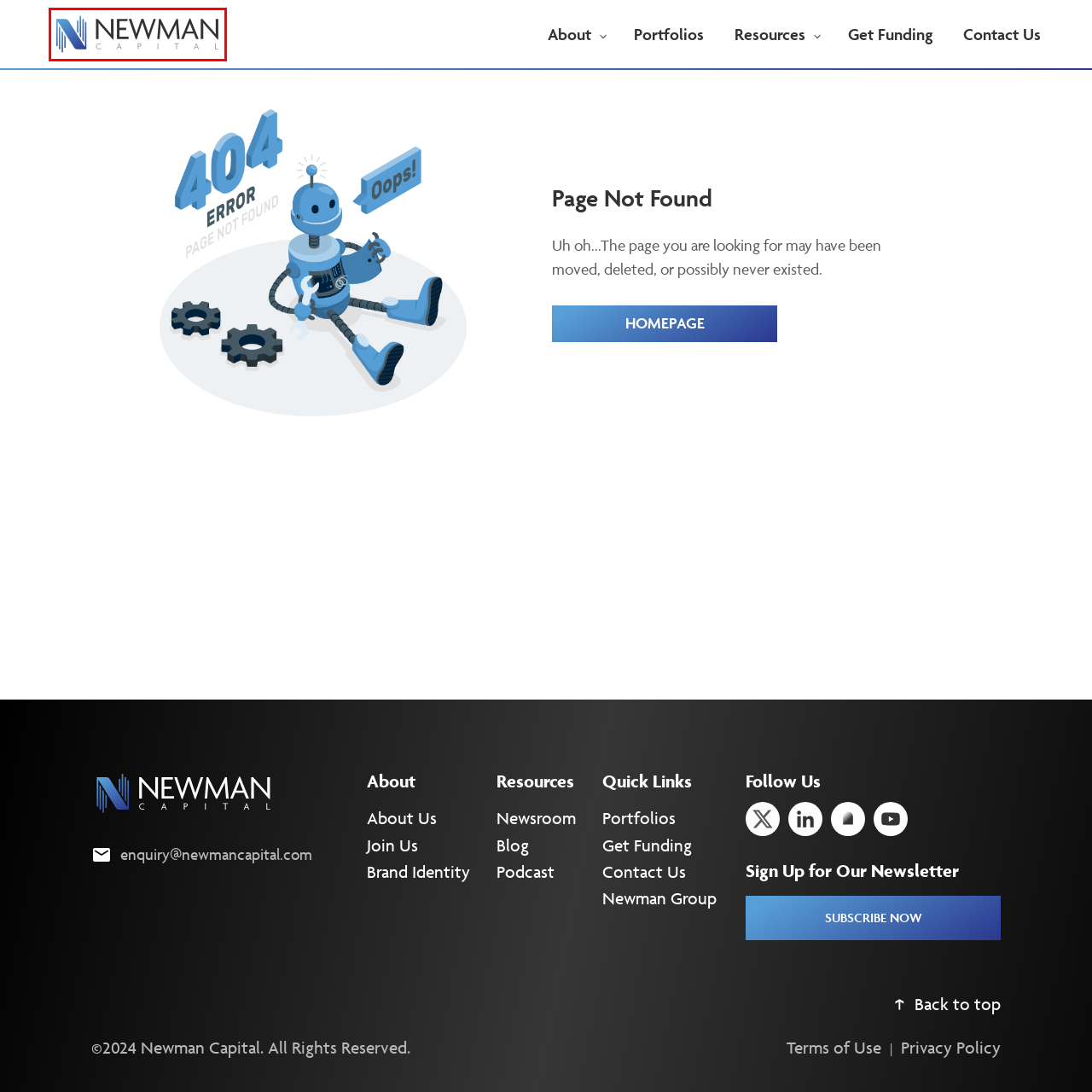Inspect the provided webpage screenshot, concentrating on the element within the red bounding box. Select the description that best represents the new webpage after you click the highlighted element. Here are the candidates:
A. Careers: Explore Careers in Web3 at Newman Capital
B. Newman Group | Bridge the Divide Between the Eastern and Western World
C. About Newman | Learn About Newman Capital
D. Privacy Policy | Newman Capital
E. Logo | Newman Capital
F. Newsletter: The latest News from Newman Capital
G. Portfolios | Newman Capital
H. Newman Capital - Fueling Dreams in the Fast Lane of Disruptive

H